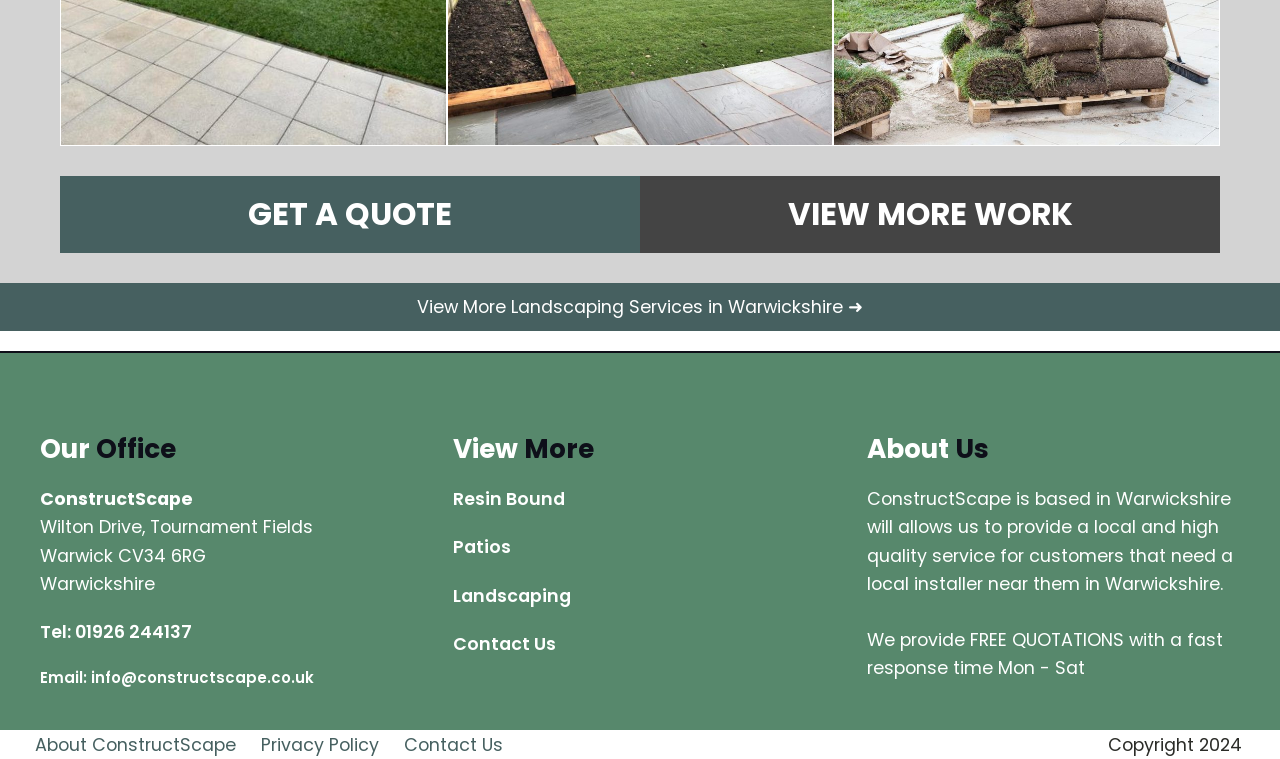Determine the bounding box of the UI element mentioned here: "Landscaping Services in Warwickshire". The coordinates must be in the format [left, top, right, bottom] with values ranging from 0 to 1.

[0.399, 0.388, 0.659, 0.42]